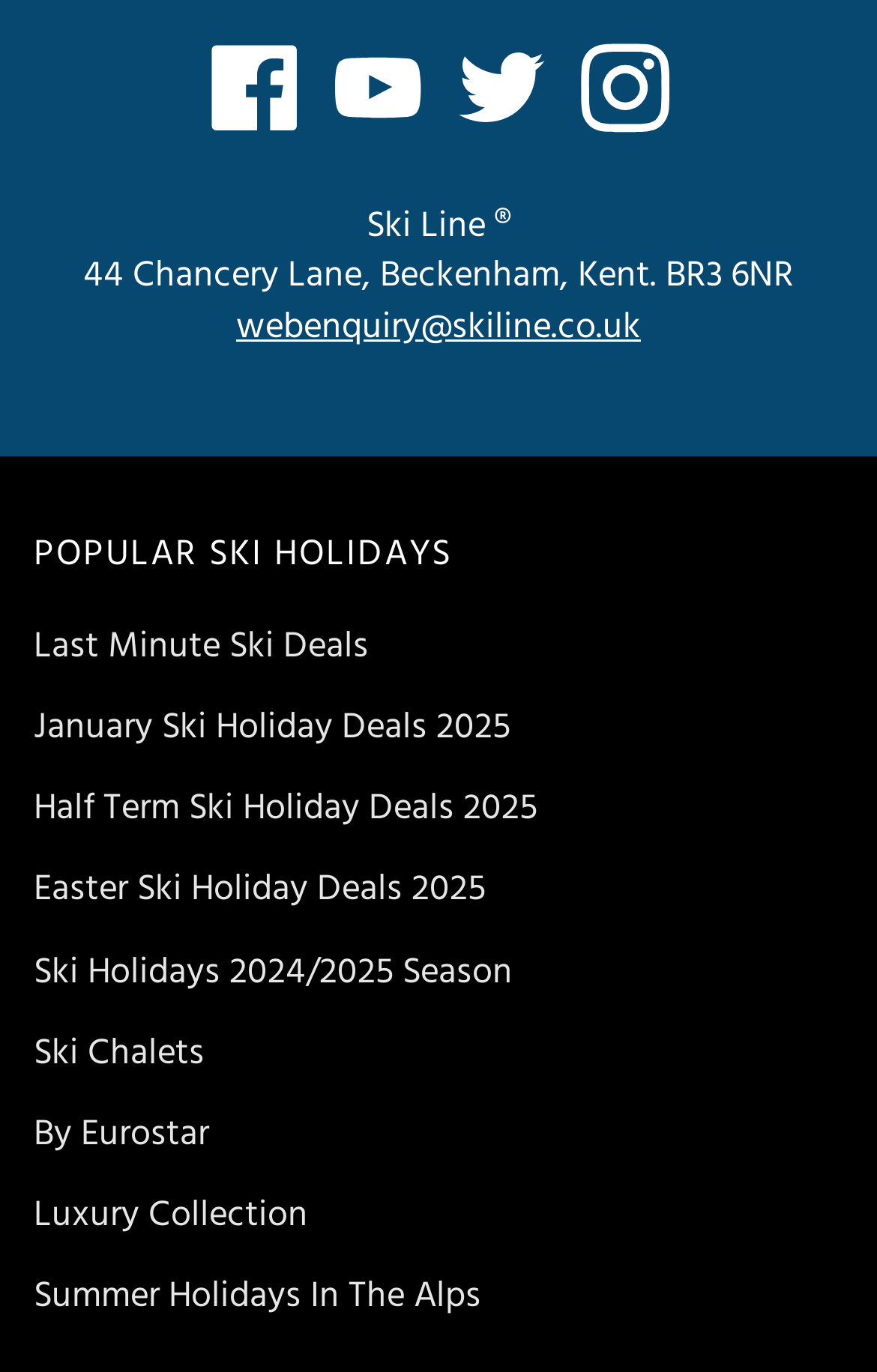Please indicate the bounding box coordinates for the clickable area to complete the following task: "Explore luxury ski holiday collection". The coordinates should be specified as four float numbers between 0 and 1, i.e., [left, top, right, bottom].

[0.038, 0.862, 0.962, 0.909]